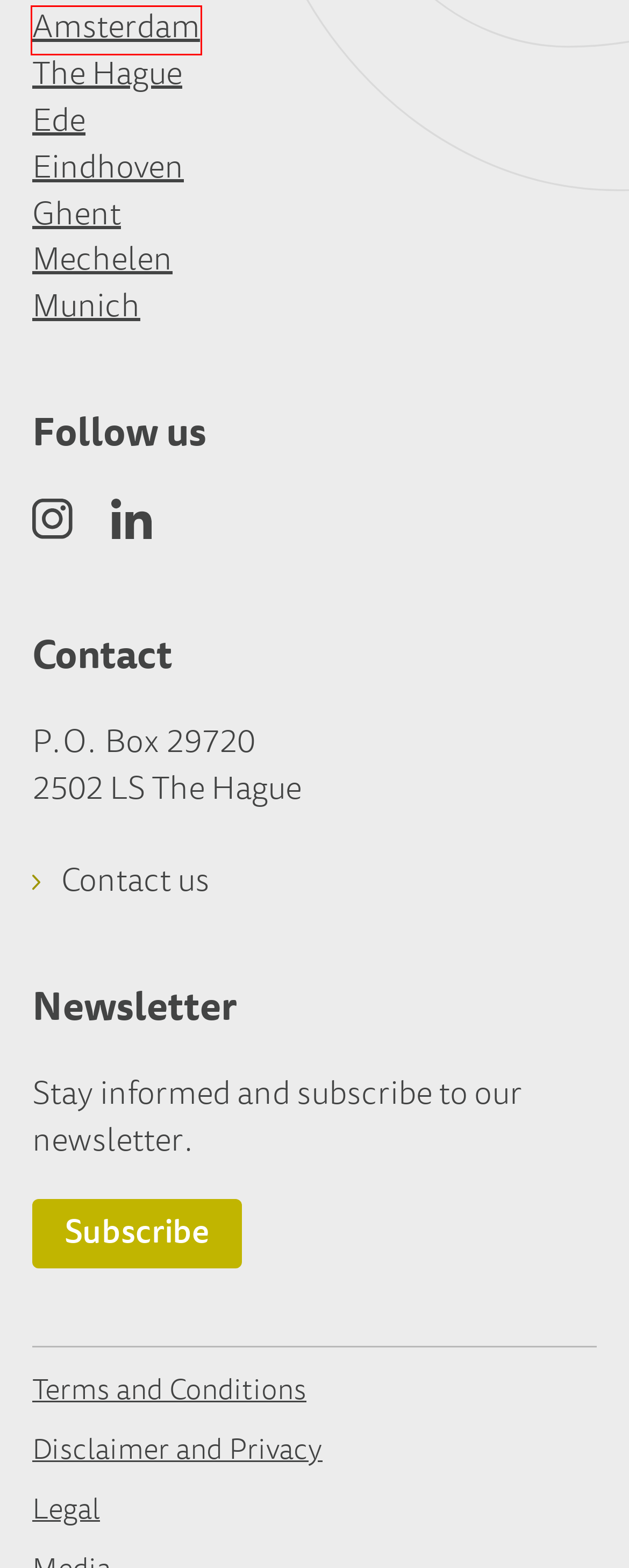Please examine the screenshot provided, which contains a red bounding box around a UI element. Select the webpage description that most accurately describes the new page displayed after clicking the highlighted element. Here are the candidates:
A. Office: Mechelen | NLO
B. General Terms & Conditions | NLO
C. Office: Ede | NLO
D. Offices: The Hague | NLO
E. Office: Eindhoven | NLO
F. Legal | NLO
G. Office: Ghent | NLO
H. Offices: Amsterdam | NLO

H